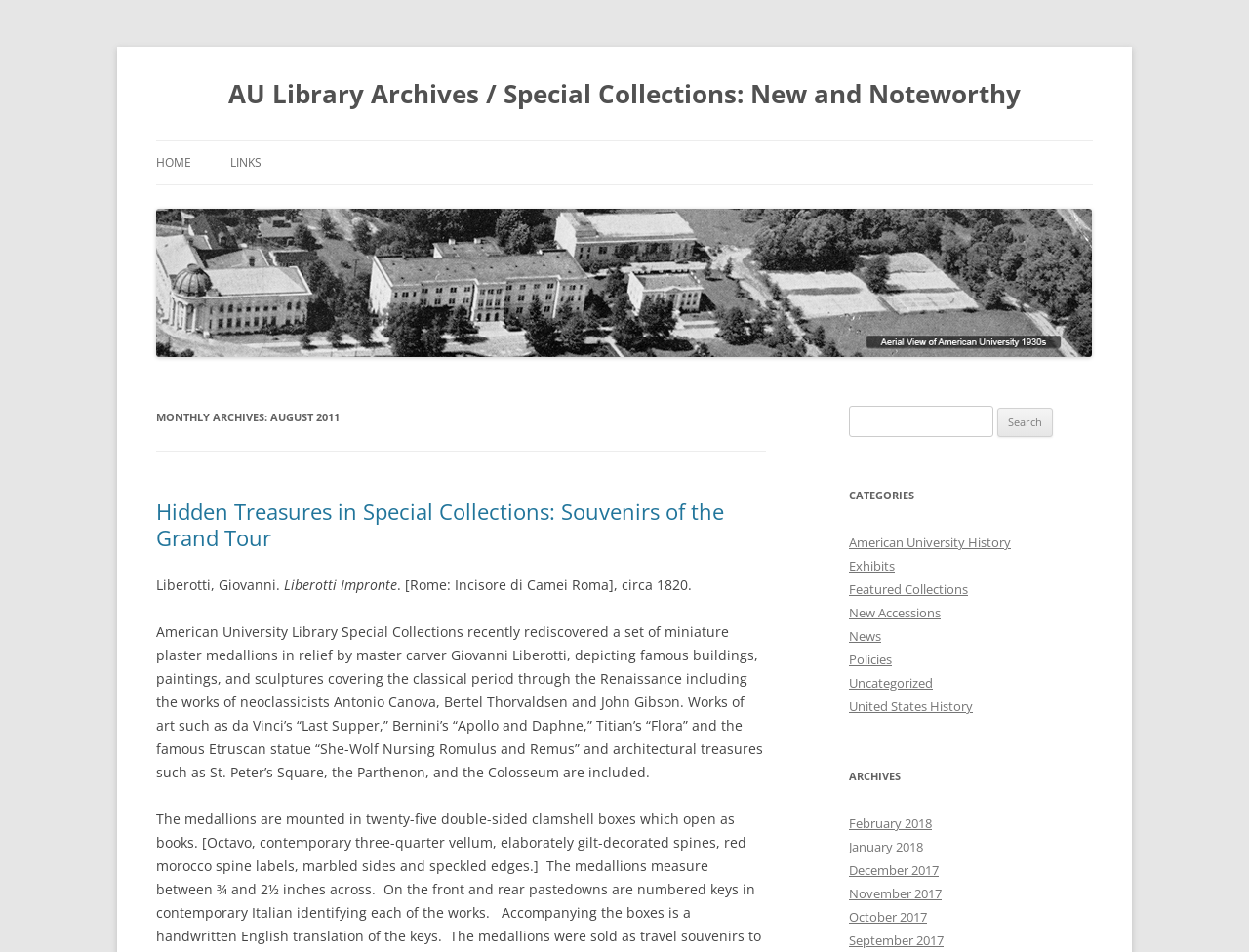Locate the bounding box coordinates of the element that needs to be clicked to carry out the instruction: "Search for something". The coordinates should be given as four float numbers ranging from 0 to 1, i.e., [left, top, right, bottom].

[0.68, 0.427, 0.875, 0.459]